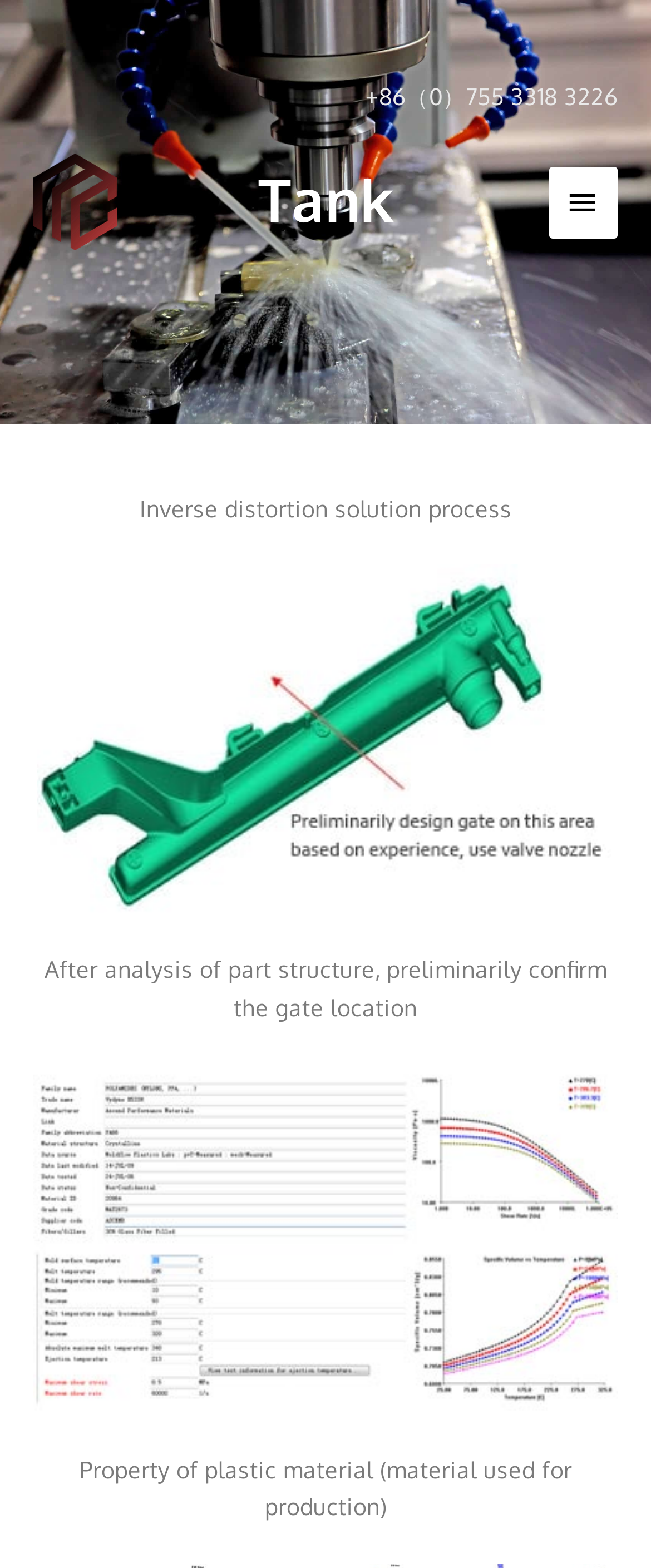What is the phone number on the webpage?
From the image, respond with a single word or phrase.

+86（0）755 3318 3226